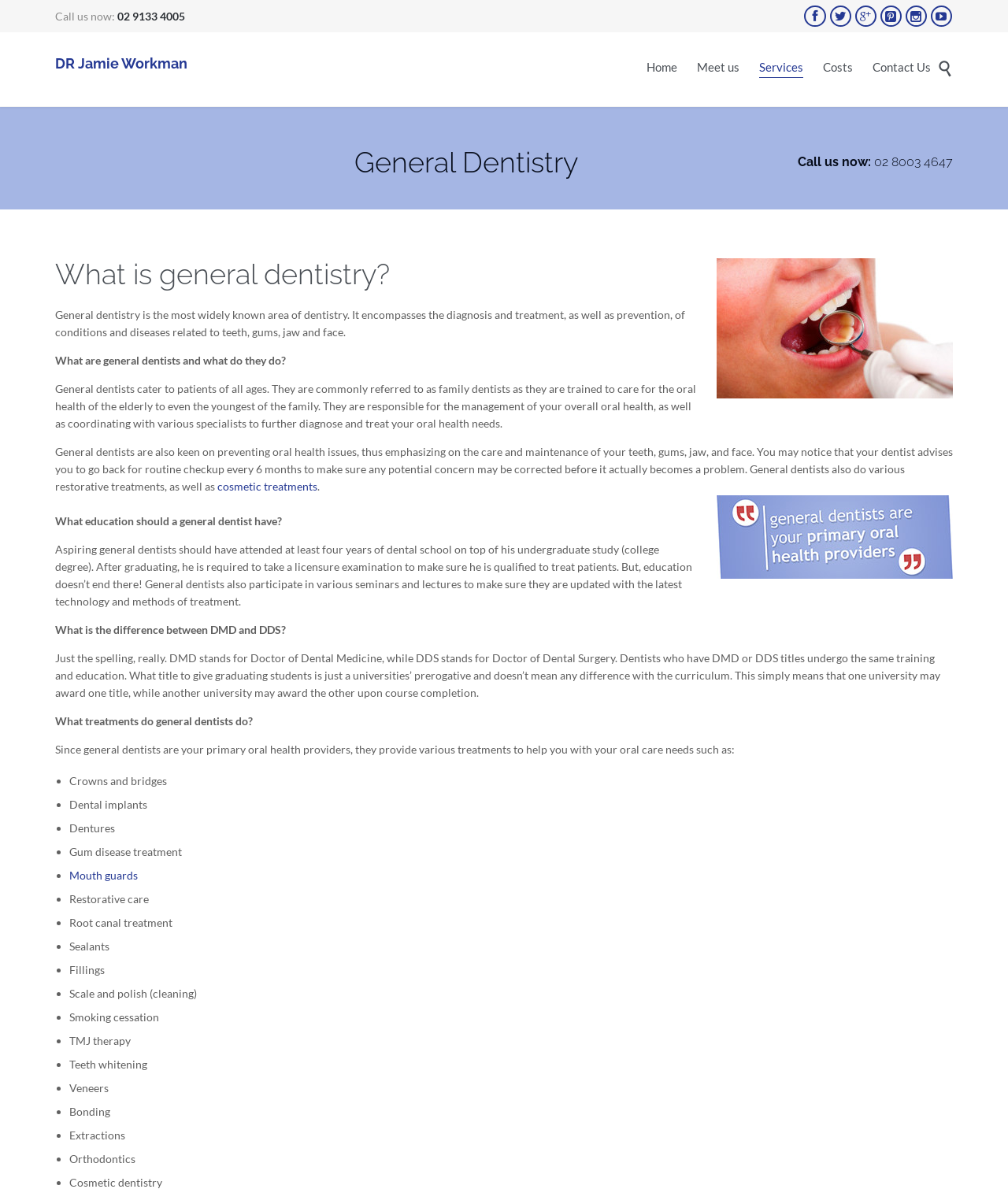Pinpoint the bounding box coordinates of the area that should be clicked to complete the following instruction: "Click the 'Services' link". The coordinates must be given as four float numbers between 0 and 1, i.e., [left, top, right, bottom].

[0.753, 0.048, 0.797, 0.065]